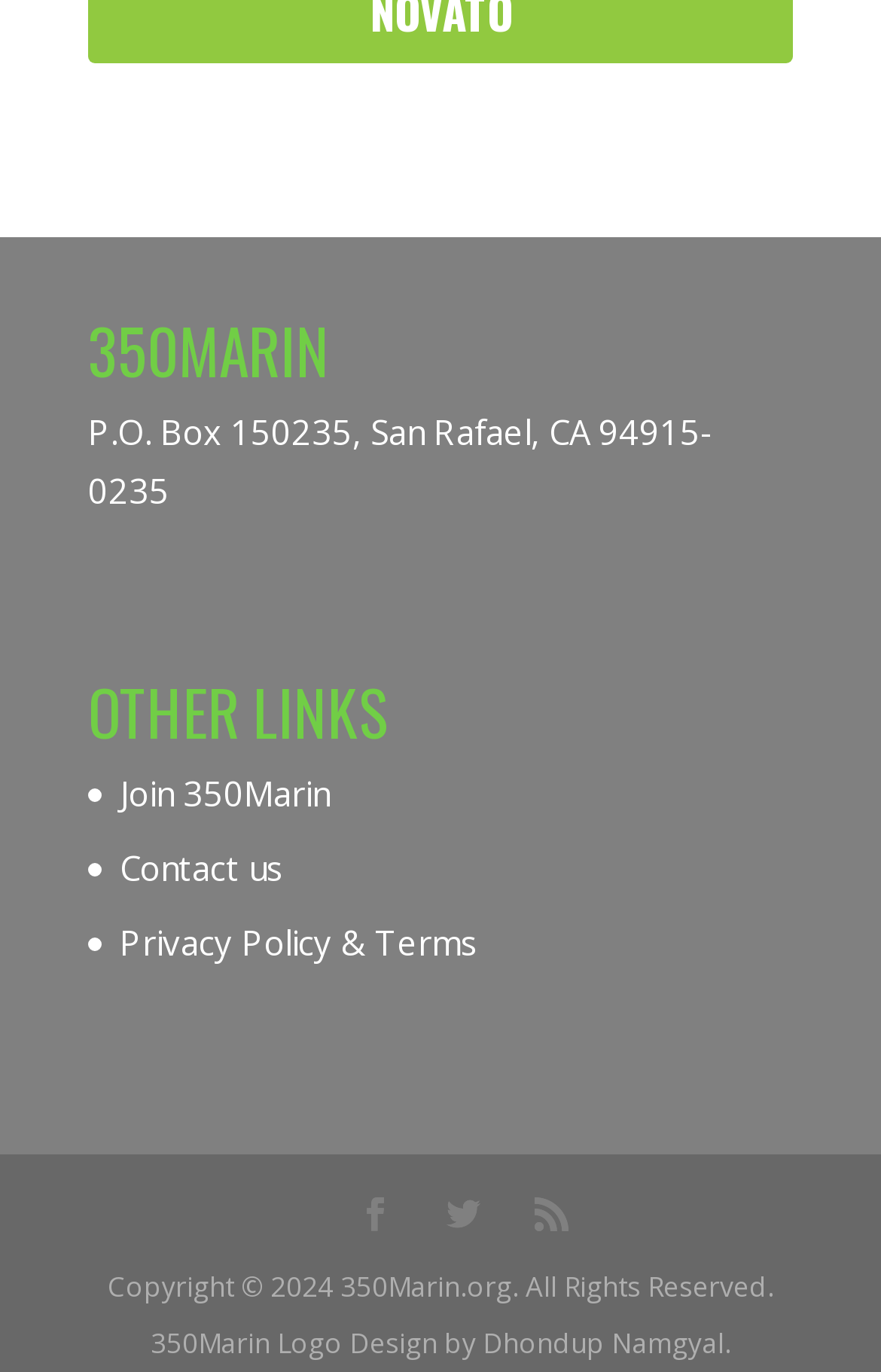Refer to the element description Privacy Policy & Terms and identify the corresponding bounding box in the screenshot. Format the coordinates as (top-left x, top-left y, bottom-right x, bottom-right y) with values in the range of 0 to 1.

[0.136, 0.67, 0.544, 0.703]